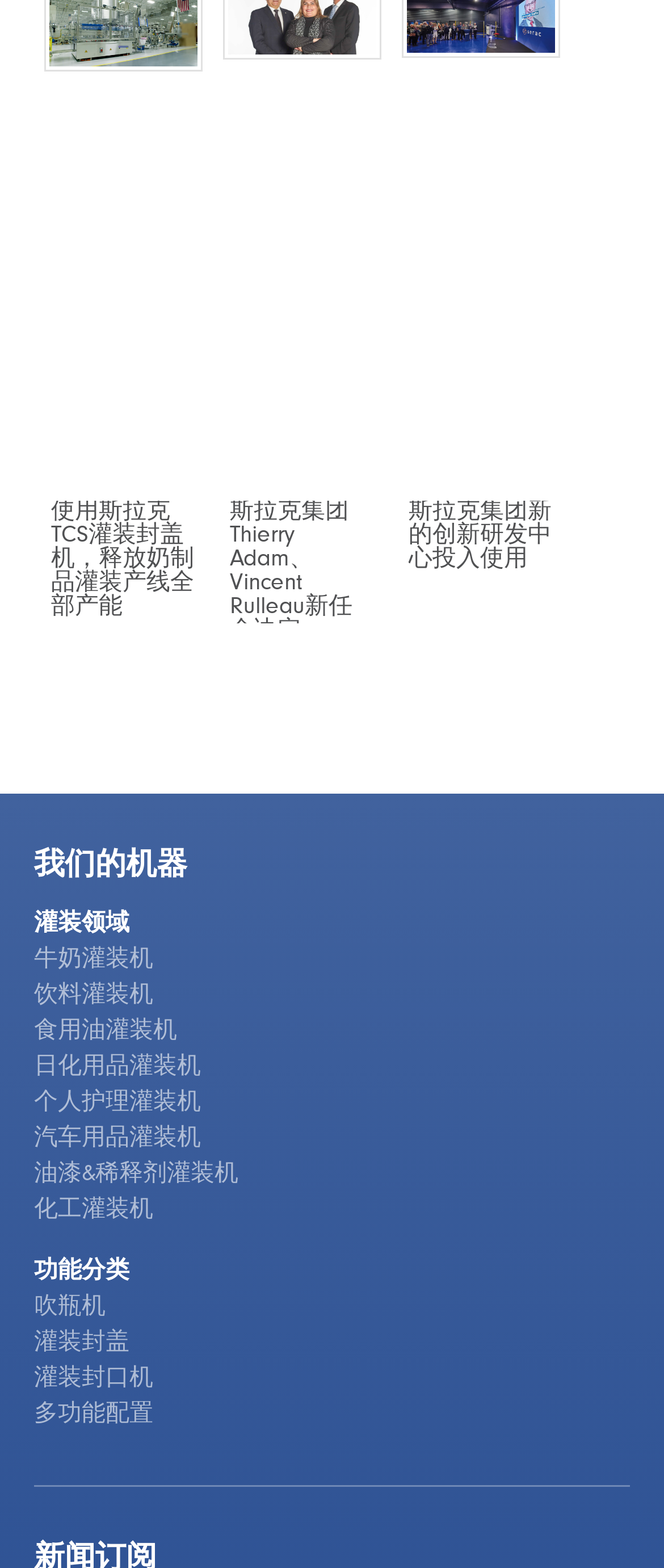Given the element description, predict the bounding box coordinates in the format (top-left x, top-left y, bottom-right x, bottom-right y), using floating point numbers between 0 and 1: title="斯拉克集团Thierry Adam、 Vincent Rulleau新任命决定"

[0.336, 0.028, 0.574, 0.043]